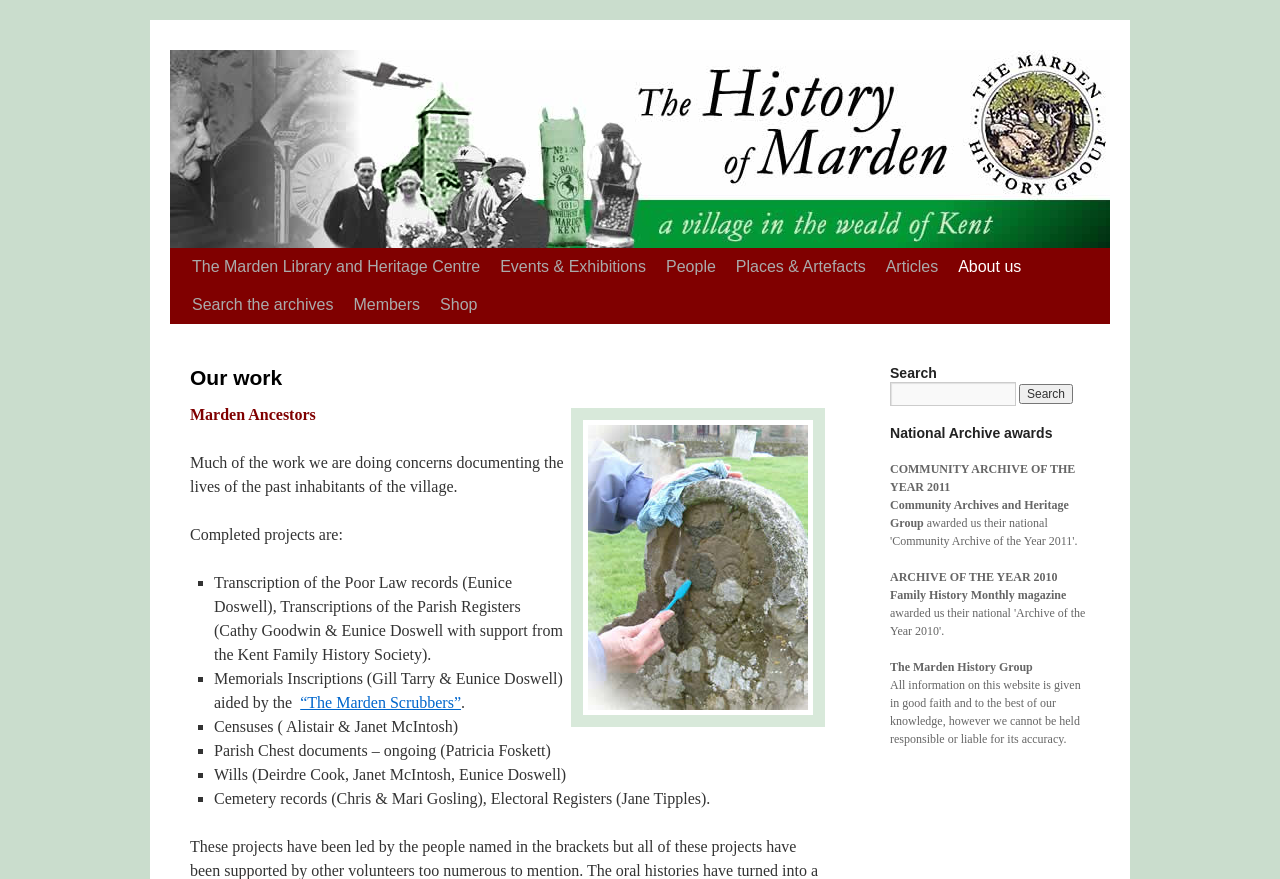Show the bounding box coordinates of the region that should be clicked to follow the instruction: "Search for something."

[0.695, 0.435, 0.794, 0.462]